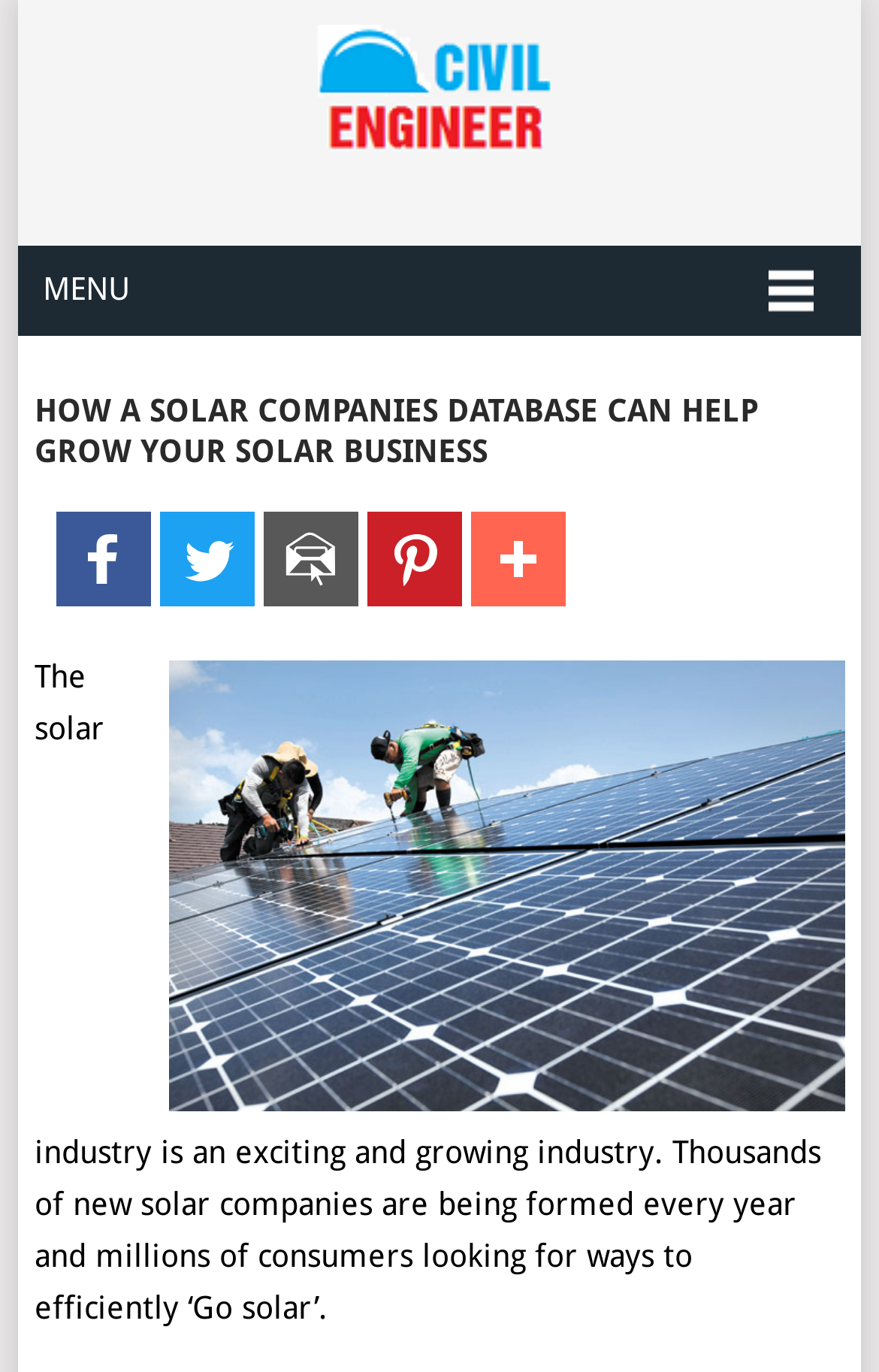Provide the bounding box coordinates, formatted as (top-left x, top-left y, bottom-right x, bottom-right y), with all values being floating point numbers between 0 and 1. Identify the bounding box of the UI element that matches the description: Menu

[0.02, 0.179, 0.98, 0.244]